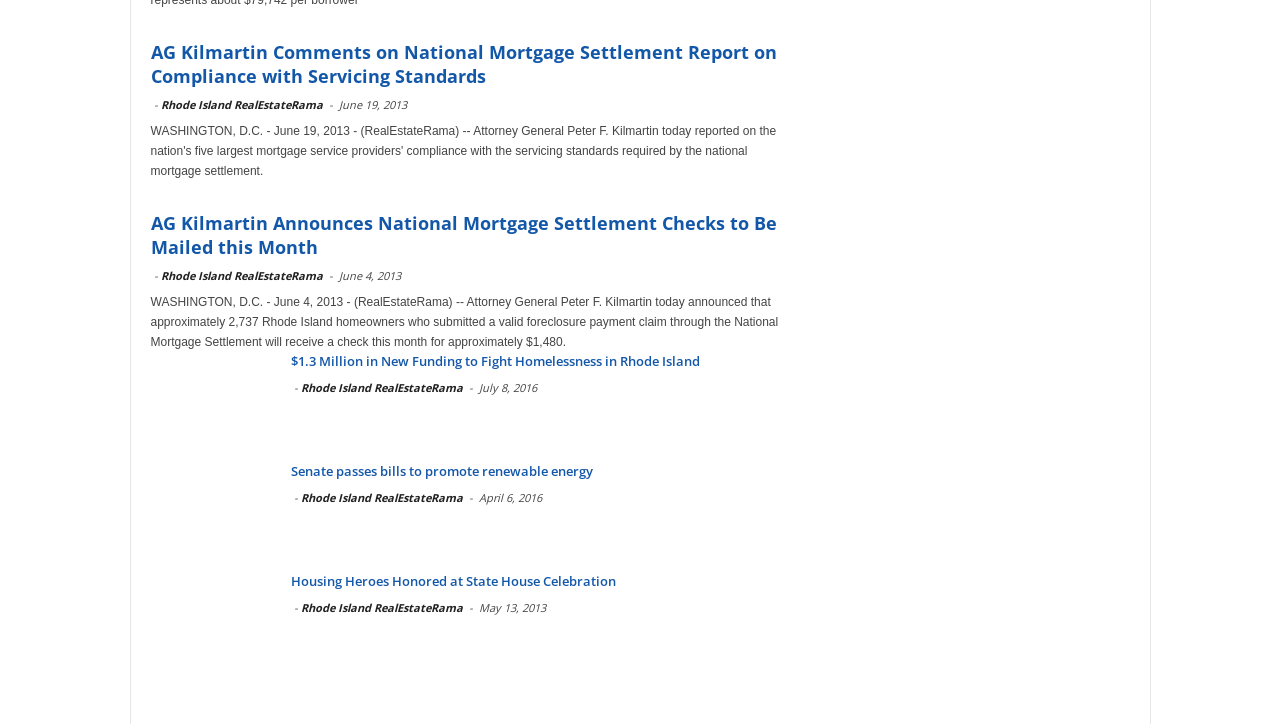Identify the bounding box coordinates of the region that needs to be clicked to carry out this instruction: "Check the details of National Mortgage Settlement Checks". Provide these coordinates as four float numbers ranging from 0 to 1, i.e., [left, top, right, bottom].

[0.118, 0.291, 0.607, 0.358]